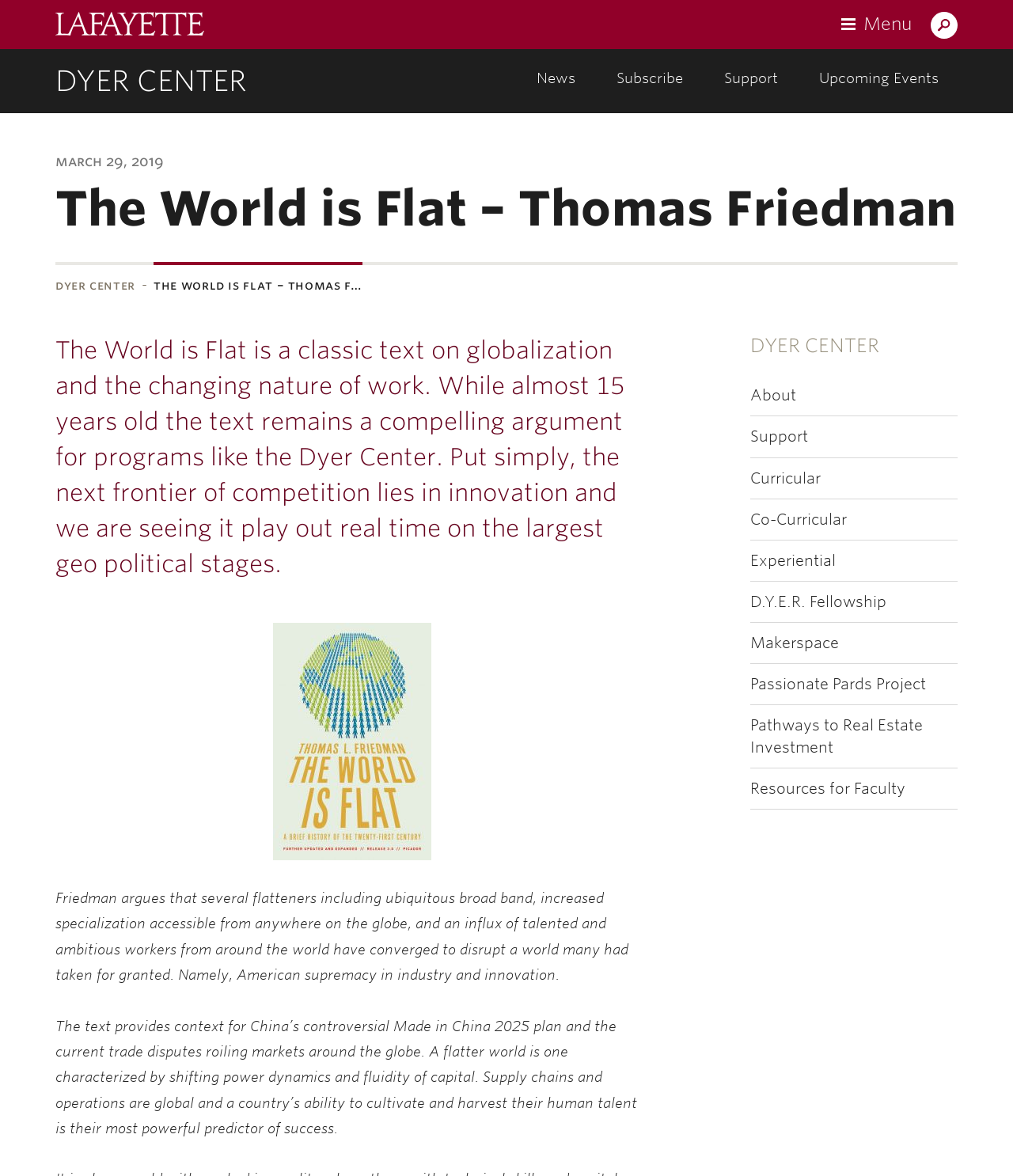Locate the bounding box coordinates of the area to click to fulfill this instruction: "Search Lafayette.edu". The bounding box should be presented as four float numbers between 0 and 1, in the order [left, top, right, bottom].

[0.919, 0.01, 0.945, 0.033]